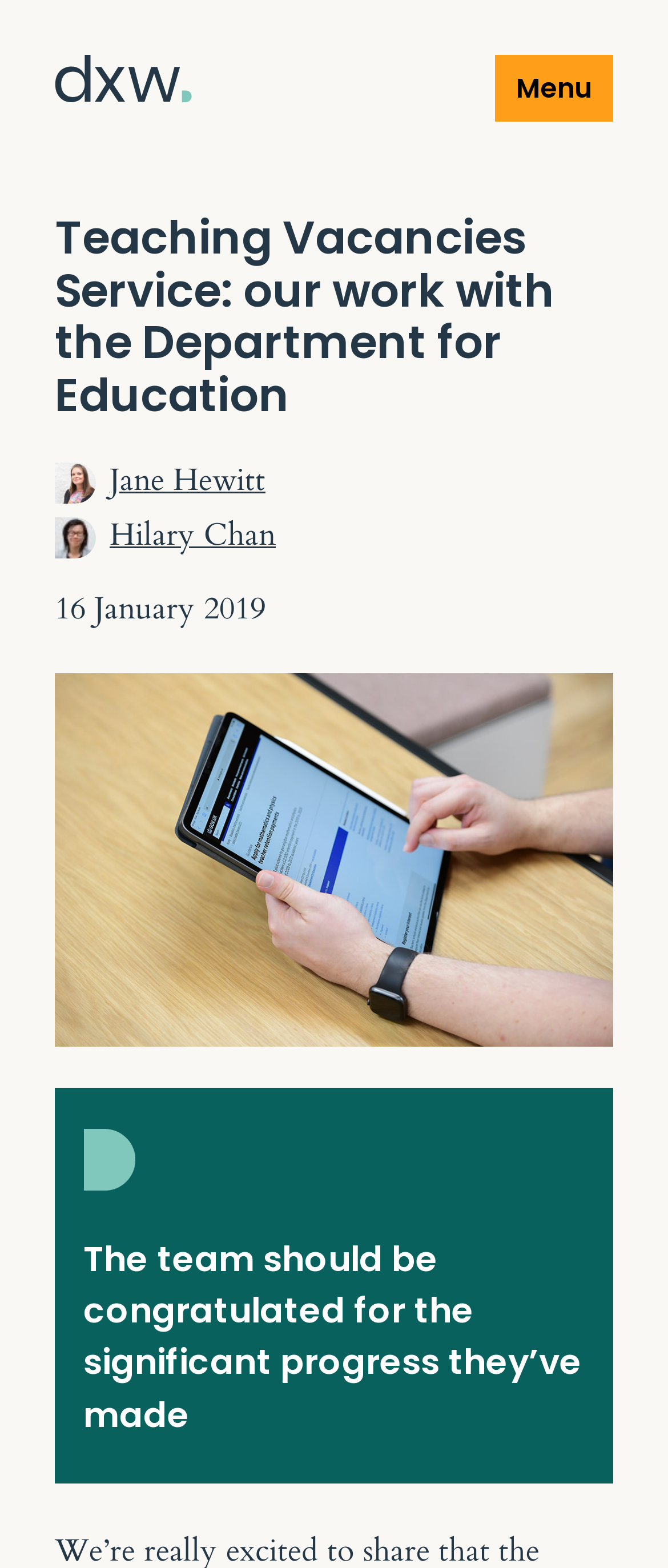What is the date mentioned in the article?
Based on the screenshot, provide your answer in one word or phrase.

16 January 2019